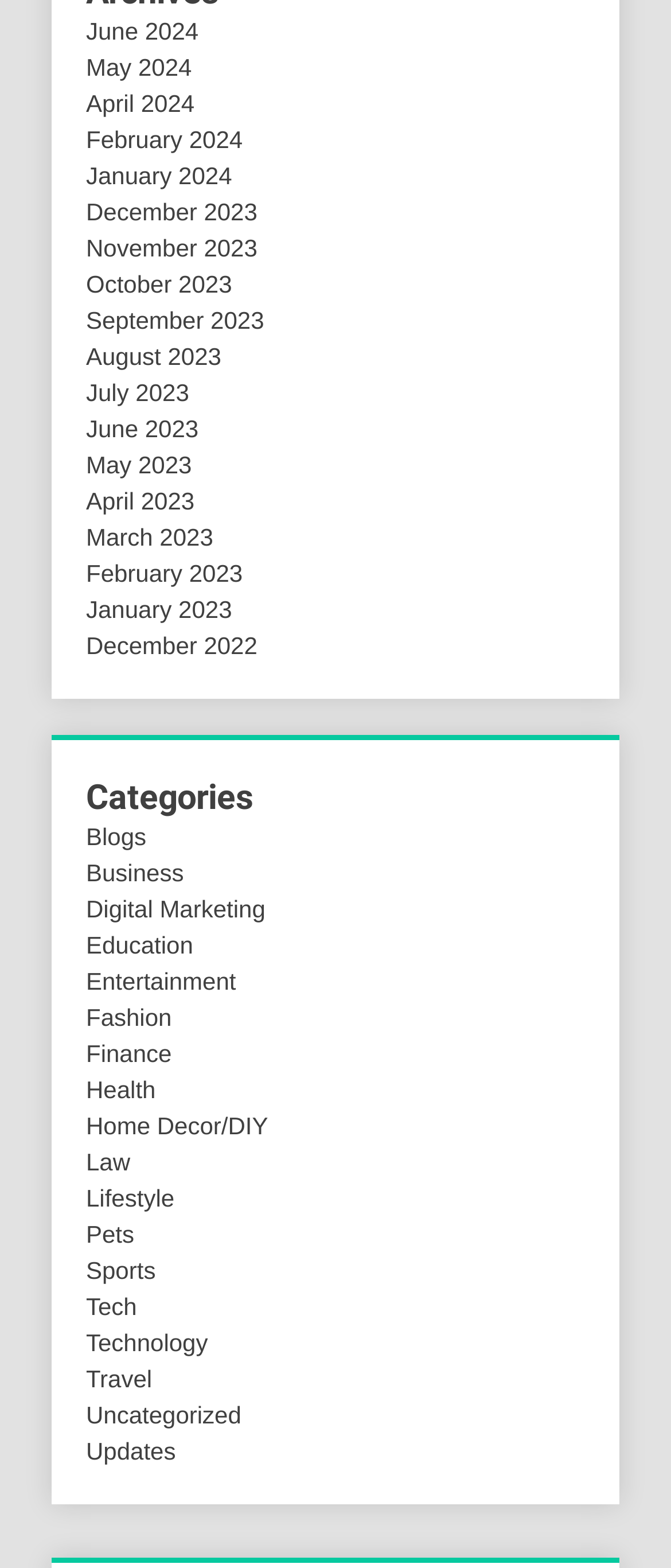Use a single word or phrase to answer the question:
What is the category that comes after 'Education'?

Entertainment